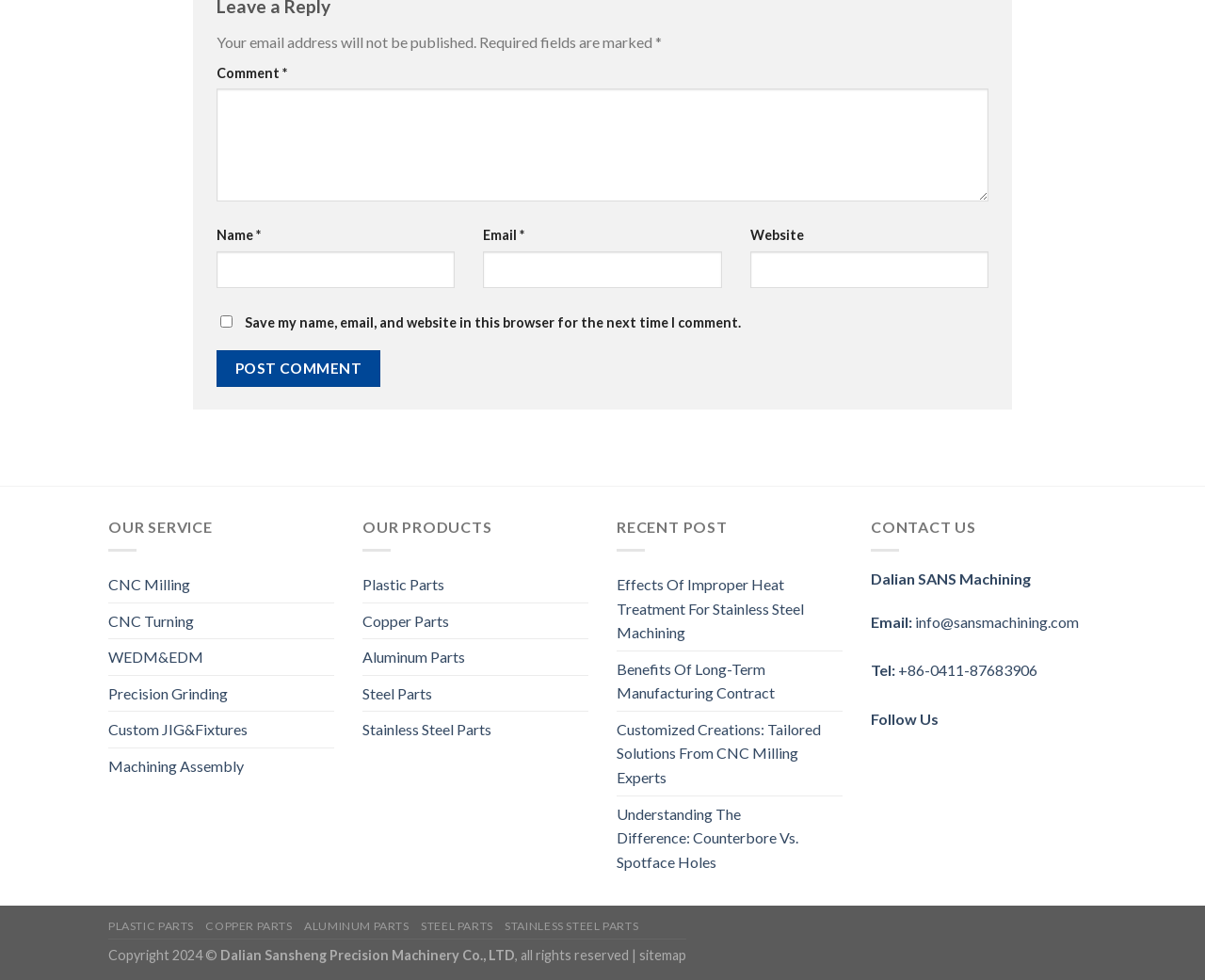Give a one-word or one-phrase response to the question: 
What are the types of parts mentioned?

Plastic, Copper, Aluminum, Steel, Stainless Steel